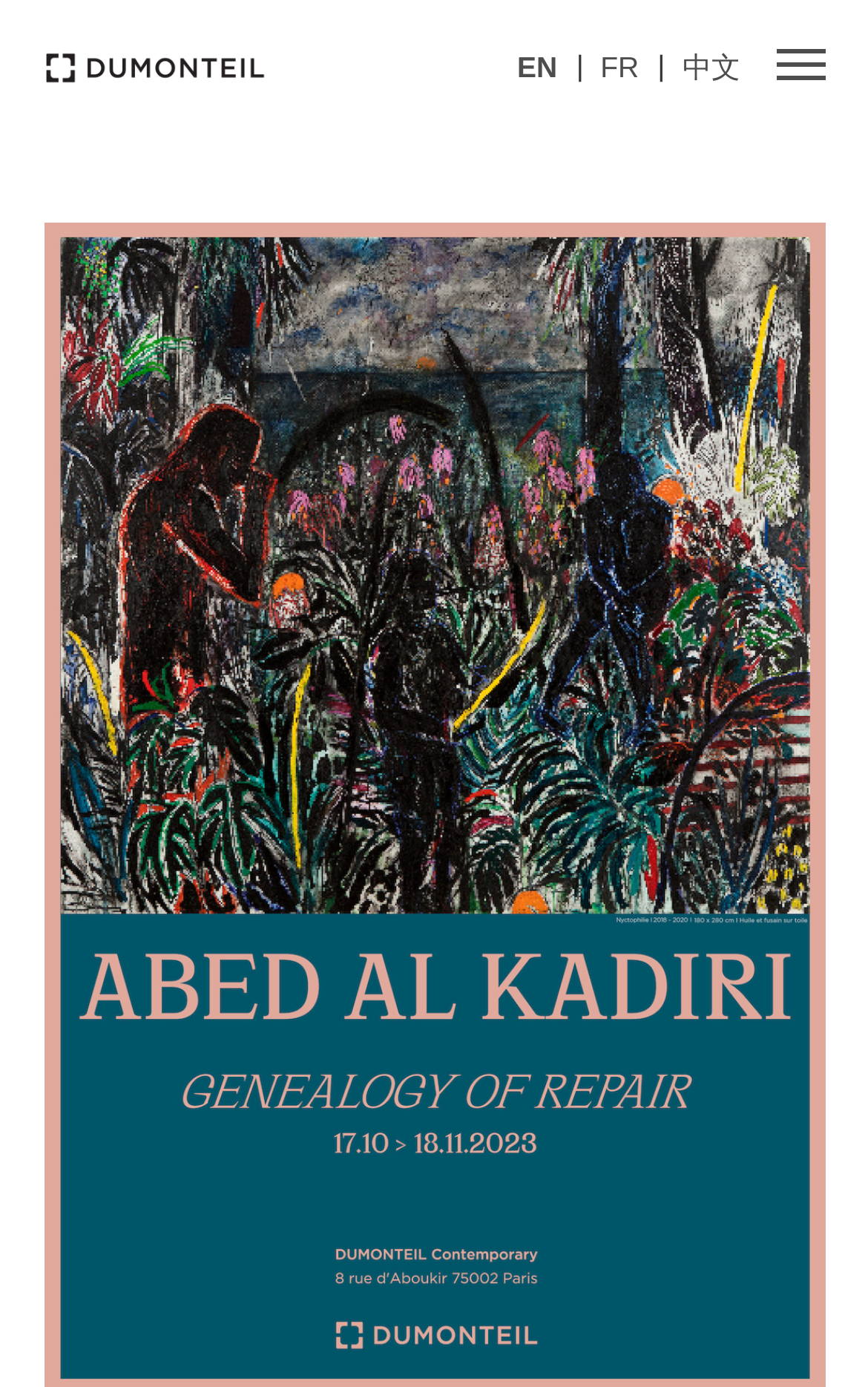Bounding box coordinates should be in the format (top-left x, top-left y, bottom-right x, bottom-right y) and all values should be floating point numbers between 0 and 1. Determine the bounding box coordinate for the UI element described as: parent_node: EN

[0.894, 0.0, 0.95, 0.096]